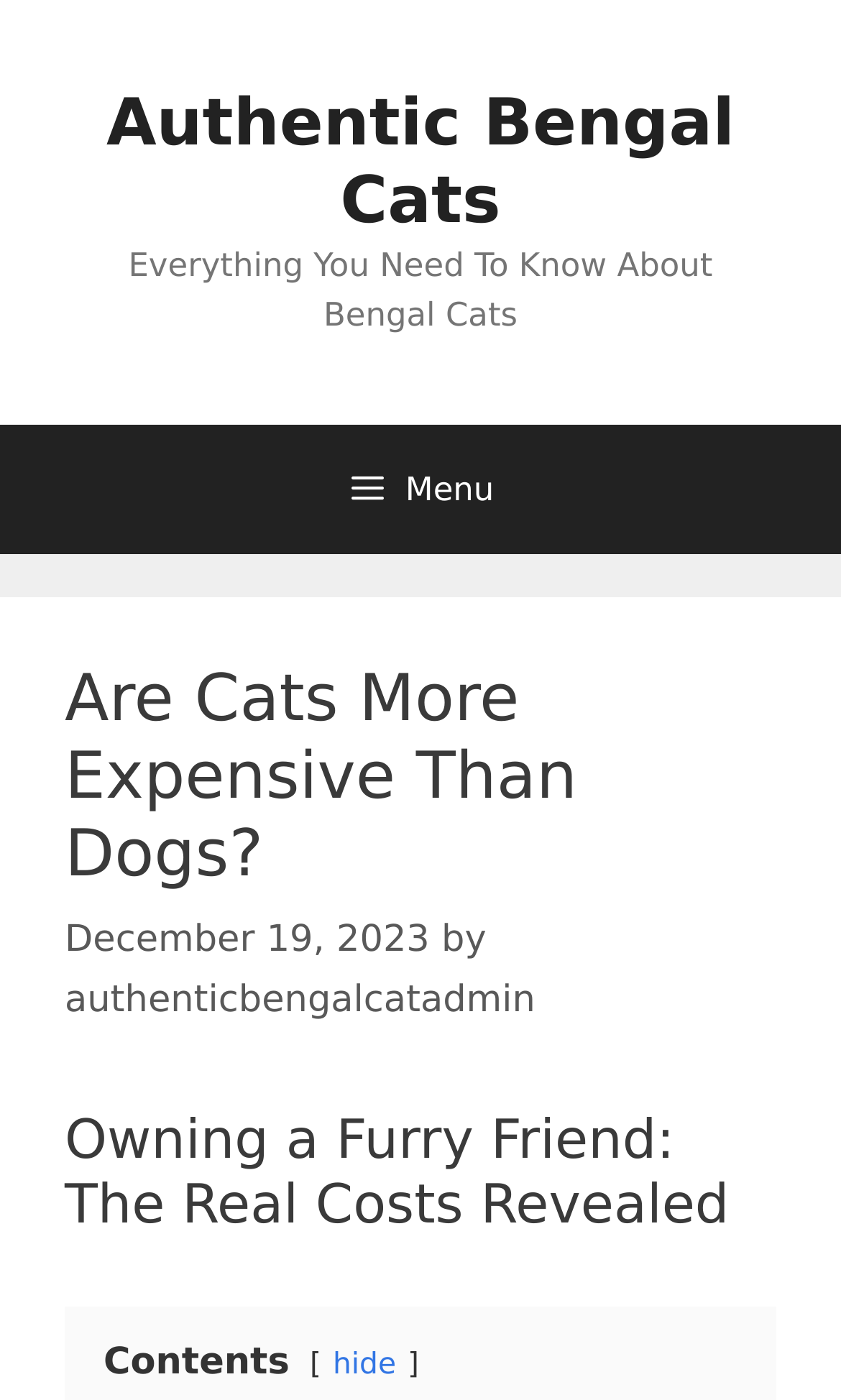Extract the text of the main heading from the webpage.

Are Cats More Expensive Than Dogs?